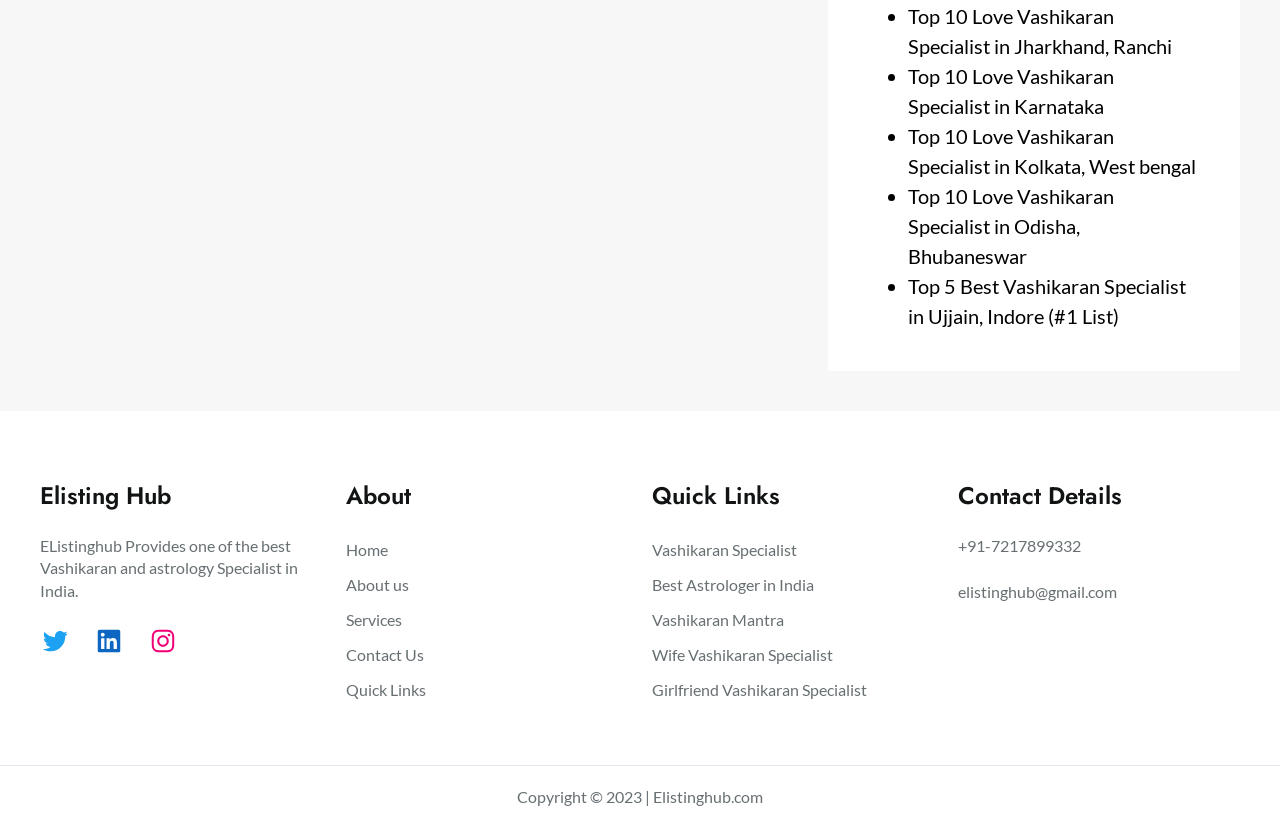Calculate the bounding box coordinates of the UI element given the description: "Services".

[0.27, 0.739, 0.314, 0.775]